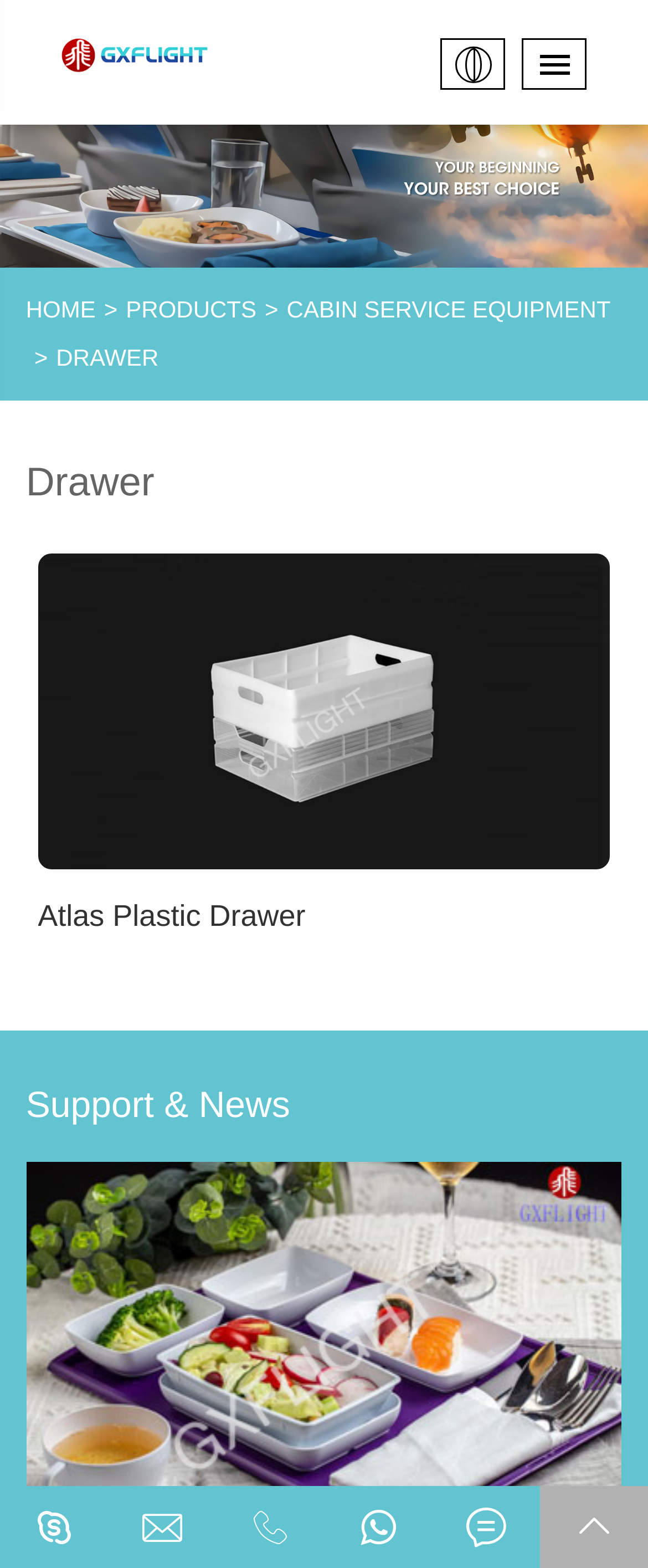Locate the bounding box of the UI element described in the following text: "parent_node: Atlas Plastic Drawer".

[0.058, 0.195, 0.942, 0.397]